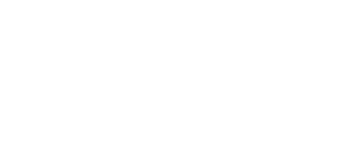What is the significance of the rubber industry?
Could you answer the question with a detailed and thorough explanation?

The surrounding text in the article highlights the importance of understanding the characteristics of rubber-shaped parts for both manufacturers and consumers, emphasizing that many products in the rubber industry are specialized and non-standard in shape.